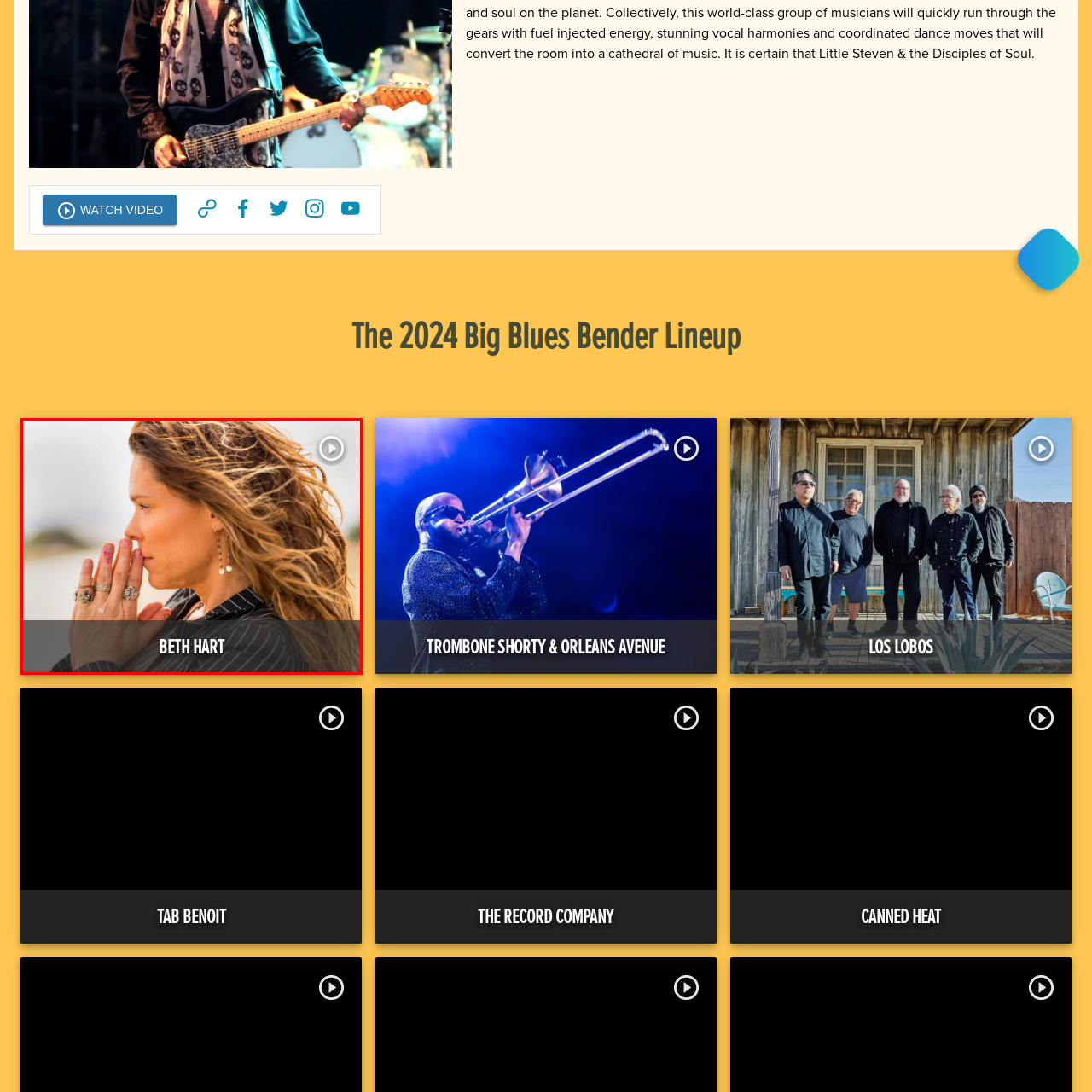Refer to the image enclosed in the red bounding box, then answer the following question in a single word or phrase: Is the background of the image clear?

No